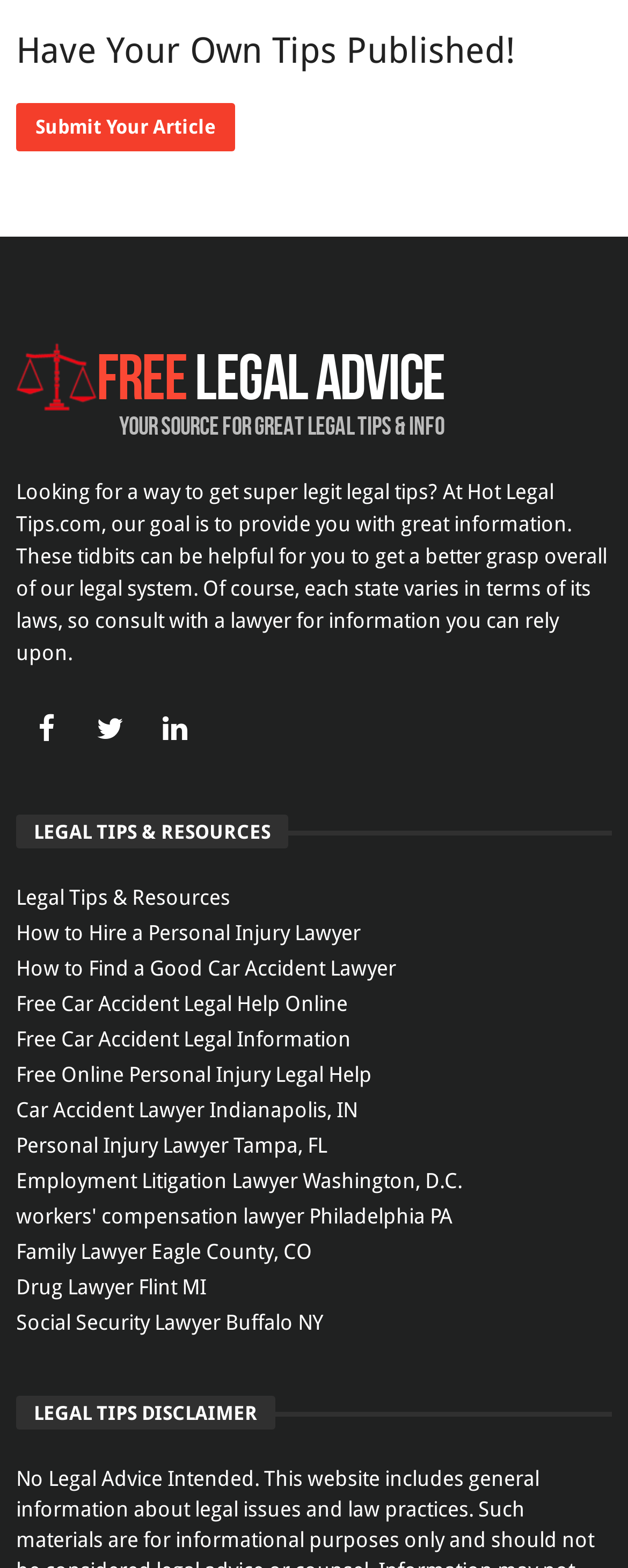Please find the bounding box coordinates of the clickable region needed to complete the following instruction: "Read the legal tips disclaimer". The bounding box coordinates must consist of four float numbers between 0 and 1, i.e., [left, top, right, bottom].

[0.026, 0.89, 0.438, 0.912]